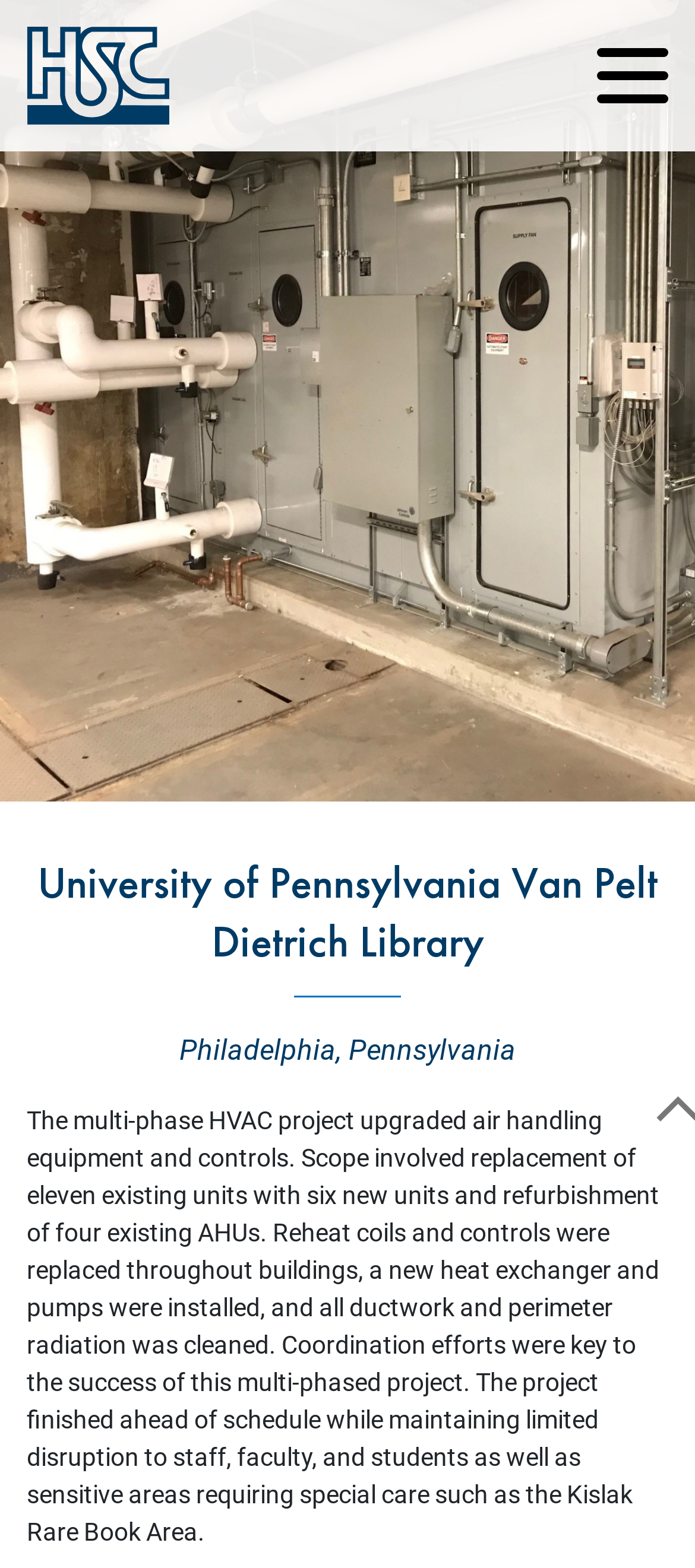Respond to the question below with a single word or phrase:
How many existing units were replaced with new ones?

Eleven